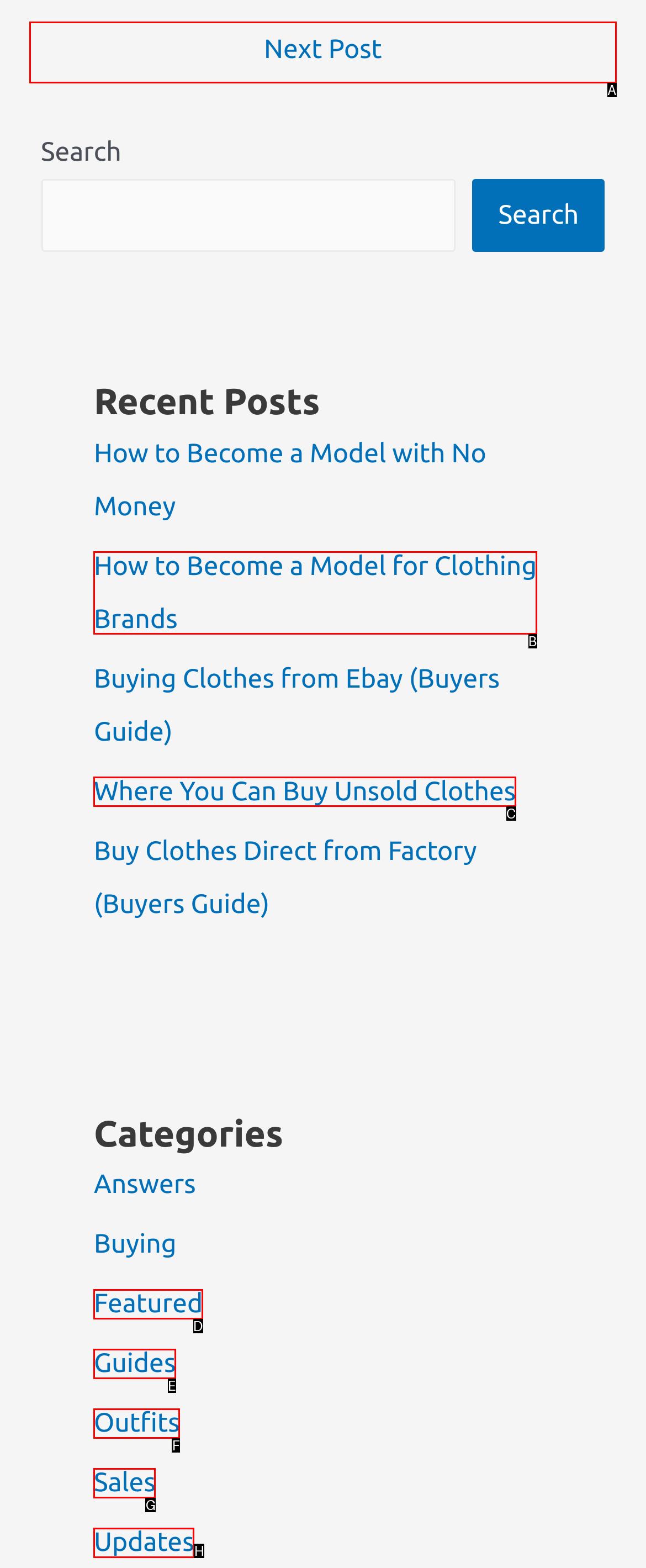Identify the HTML element that should be clicked to accomplish the task: Click the 'Next Post' link
Provide the option's letter from the given choices.

A